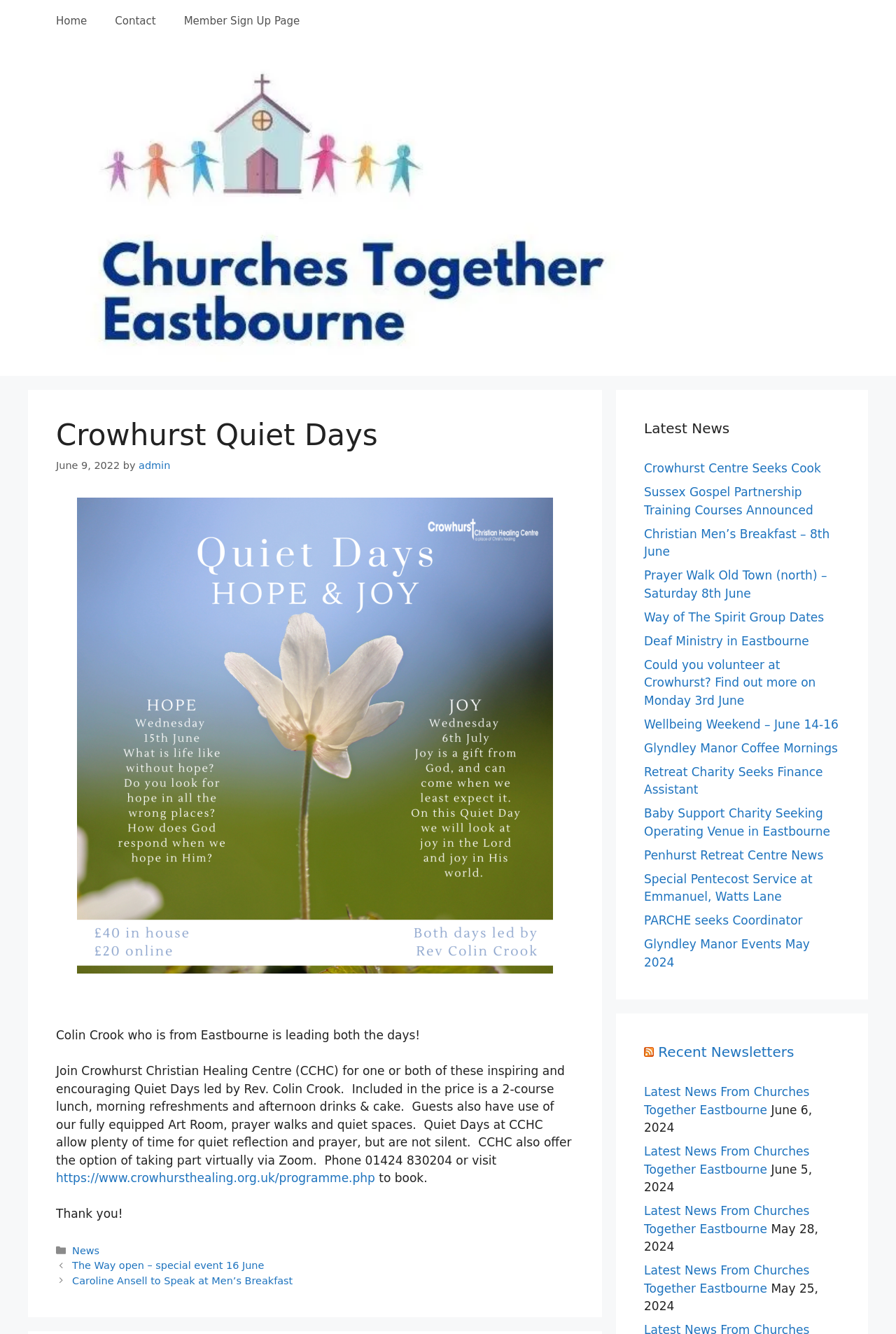Give a concise answer of one word or phrase to the question: 
What is included in the price of the Quiet Days?

2-course lunch, refreshments, and drinks & cake